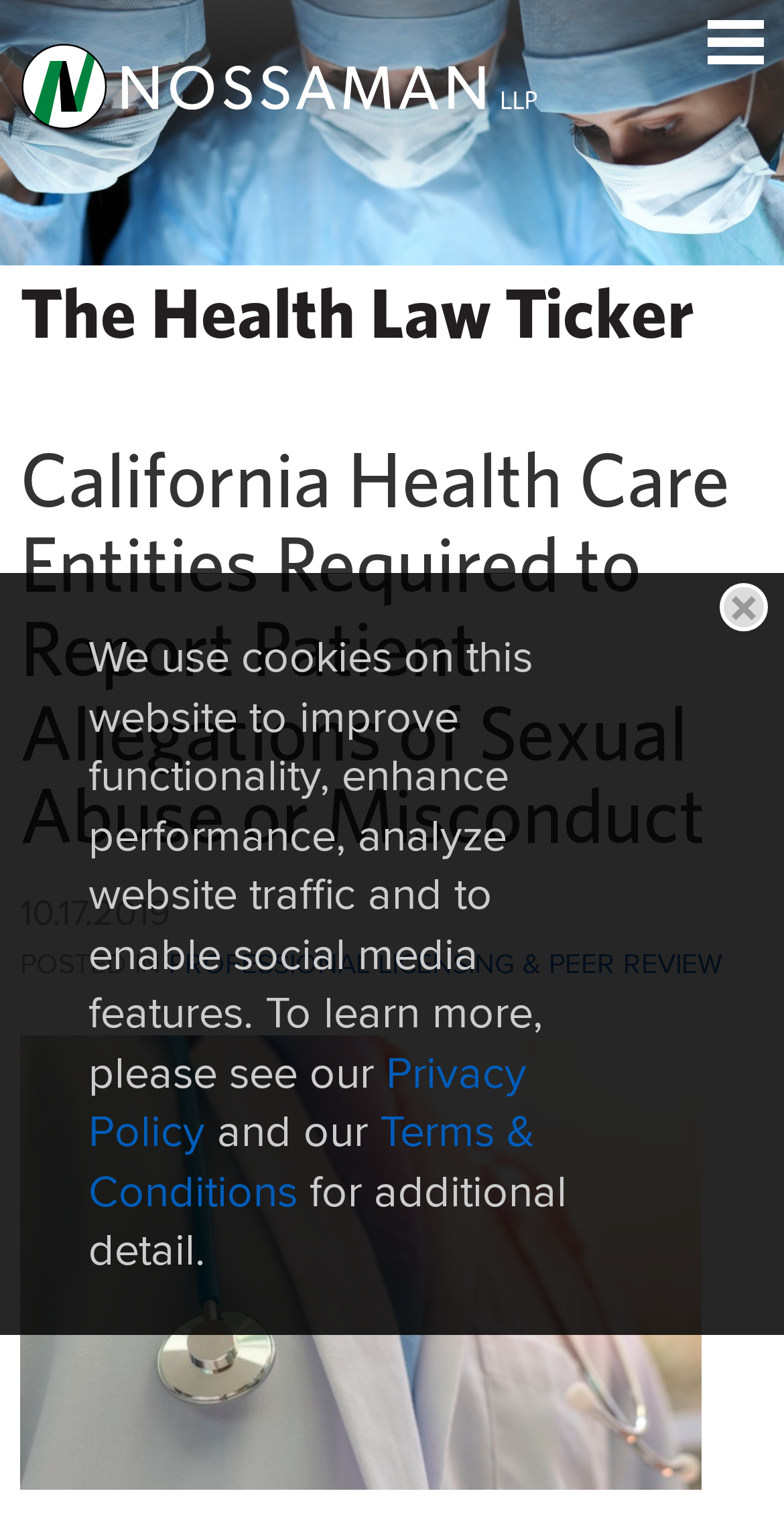Create an elaborate caption for the webpage.

The webpage appears to be a news article or blog post from Nossaman LLP, a law firm. At the top left corner, there is a link to the law firm's homepage, accompanied by a logo image. On the top right corner, there is a main menu link and a "Jump to Page" link. 

Below the top section, there is a banner image that spans the entire width of the page. Underneath the banner, the title of the article "The Health Law Ticker" is prominently displayed as a heading. 

The main content of the article is a news post titled "California Health Care Entities Required to Report Patient Allegations of Sexual Abuse or Misconduct", which is dated October 17, 2019. The article is categorized under "PROFESSIONAL LICENSING & PEER REVIEW". 

At the bottom of the page, there are links to the "Privacy Policy" and "Terms & Conditions" pages, positioned side by side. A "Close" button is located at the bottom right corner of the page.